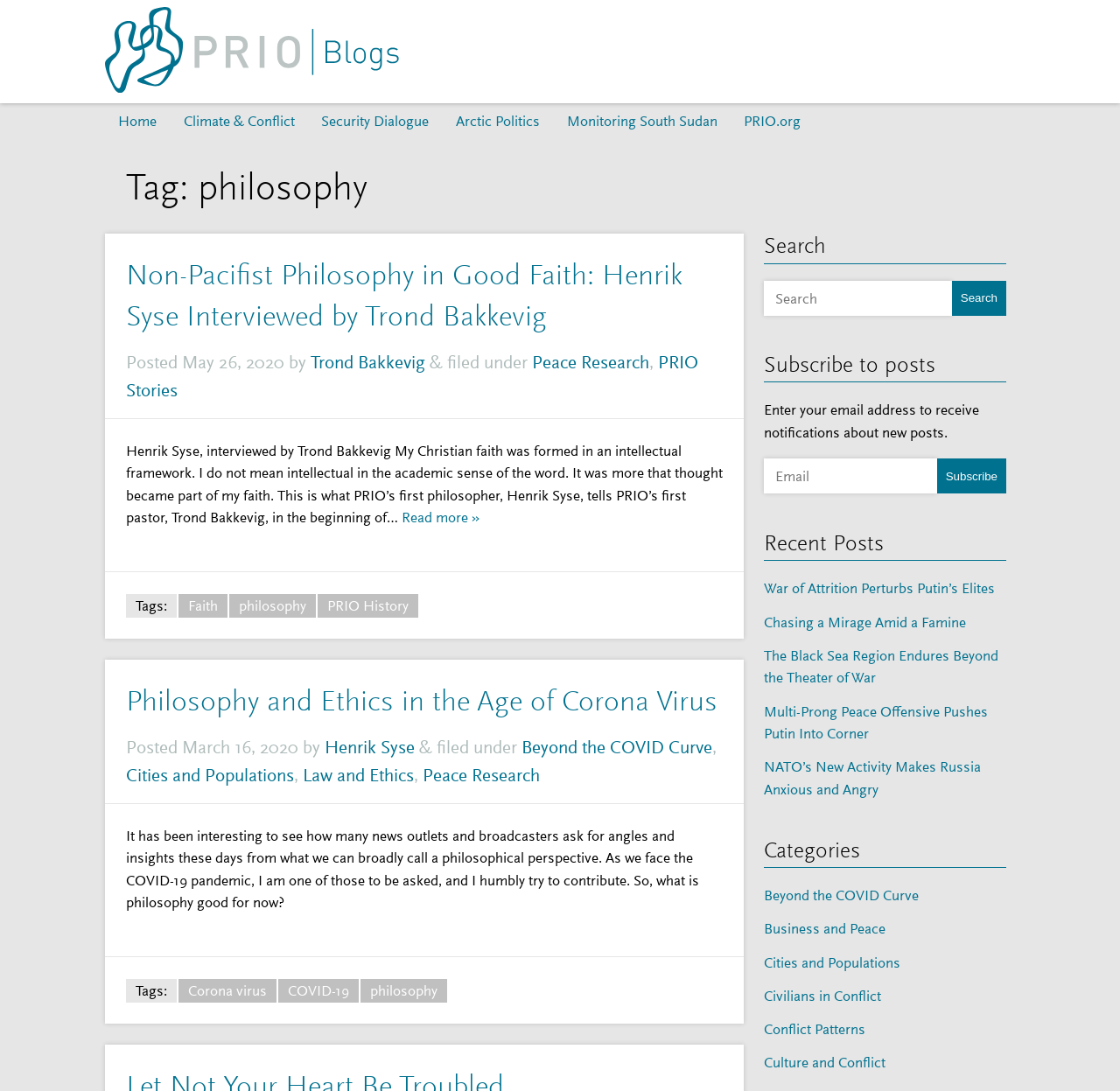Identify the bounding box coordinates of the section that should be clicked to achieve the task described: "Read more about 'Non-Pacifist Philosophy in Good Faith'".

[0.359, 0.466, 0.429, 0.482]